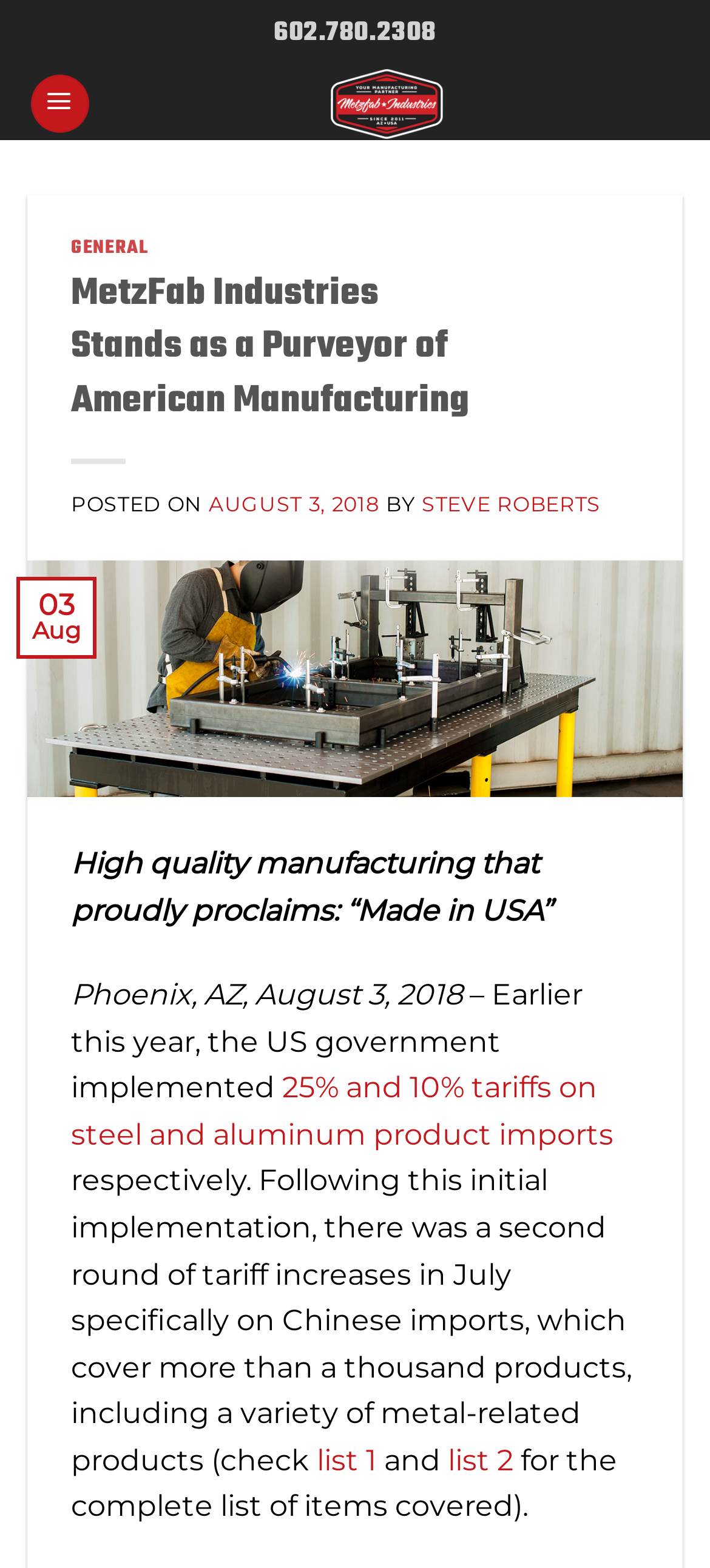Locate the bounding box coordinates of the element that should be clicked to fulfill the instruction: "Visit the homepage".

[0.167, 0.043, 0.923, 0.089]